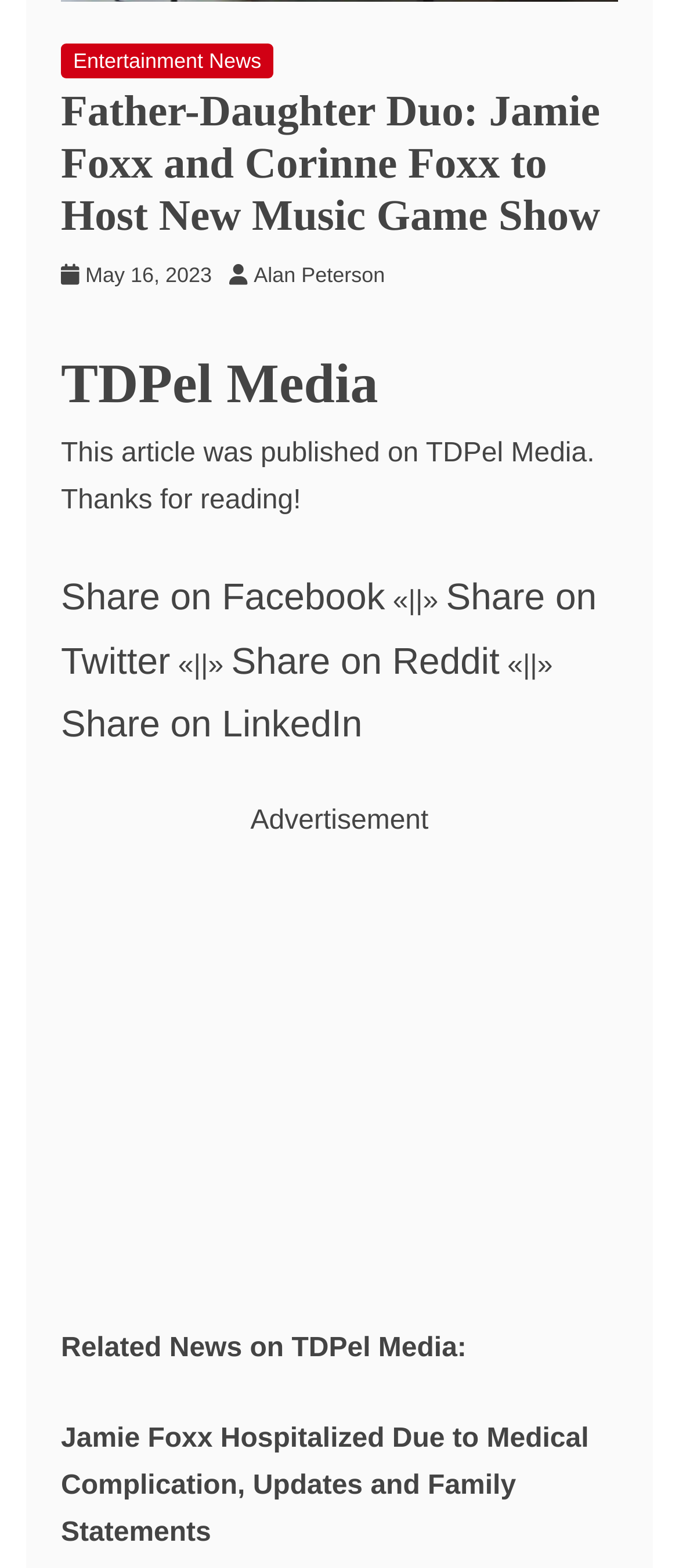Provide the bounding box coordinates for the UI element that is described as: "Share on LinkedIn".

[0.09, 0.448, 0.534, 0.475]